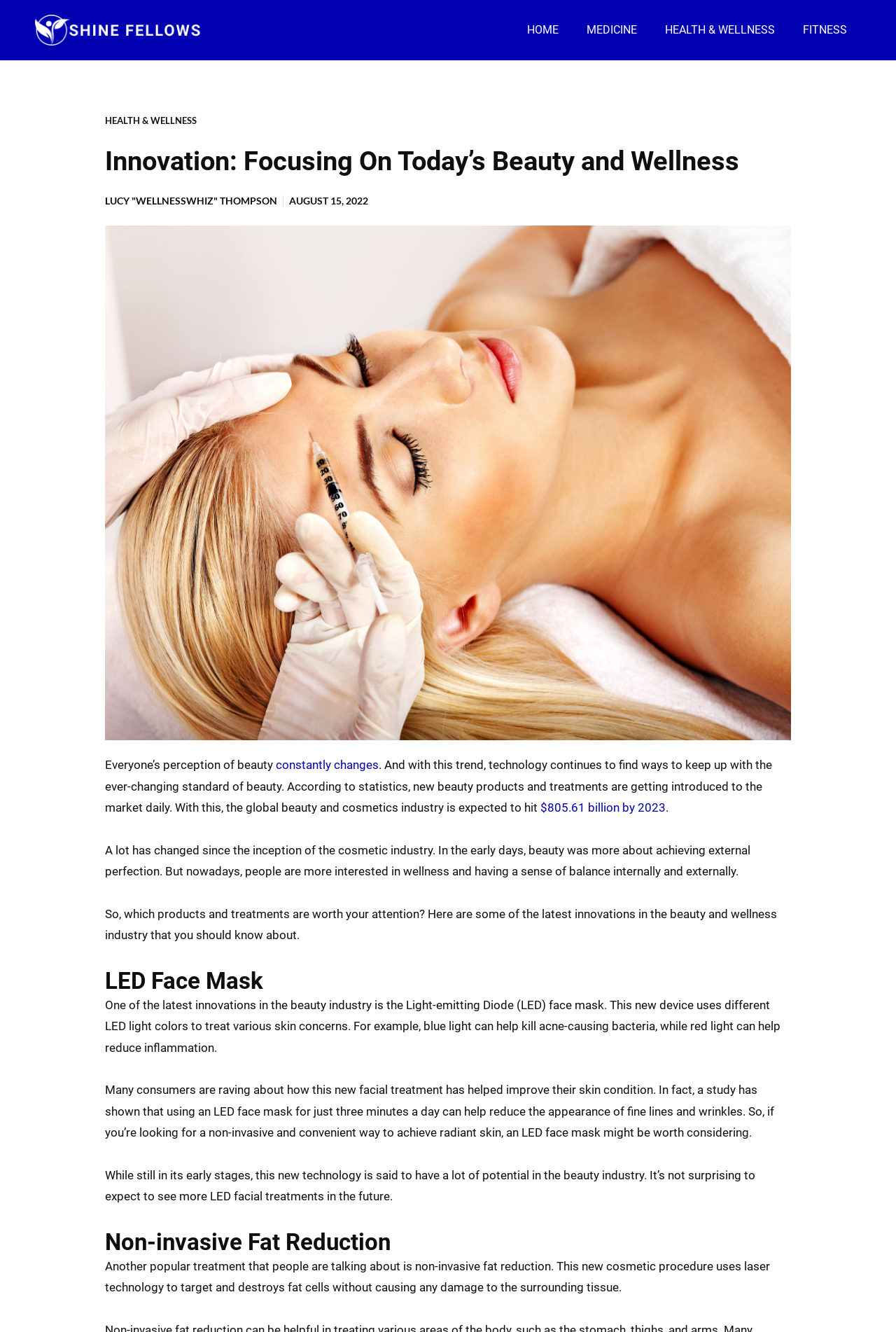Identify and provide the bounding box coordinates of the UI element described: "constantly changes". The coordinates should be formatted as [left, top, right, bottom], with each number being a float between 0 and 1.

[0.308, 0.569, 0.423, 0.579]